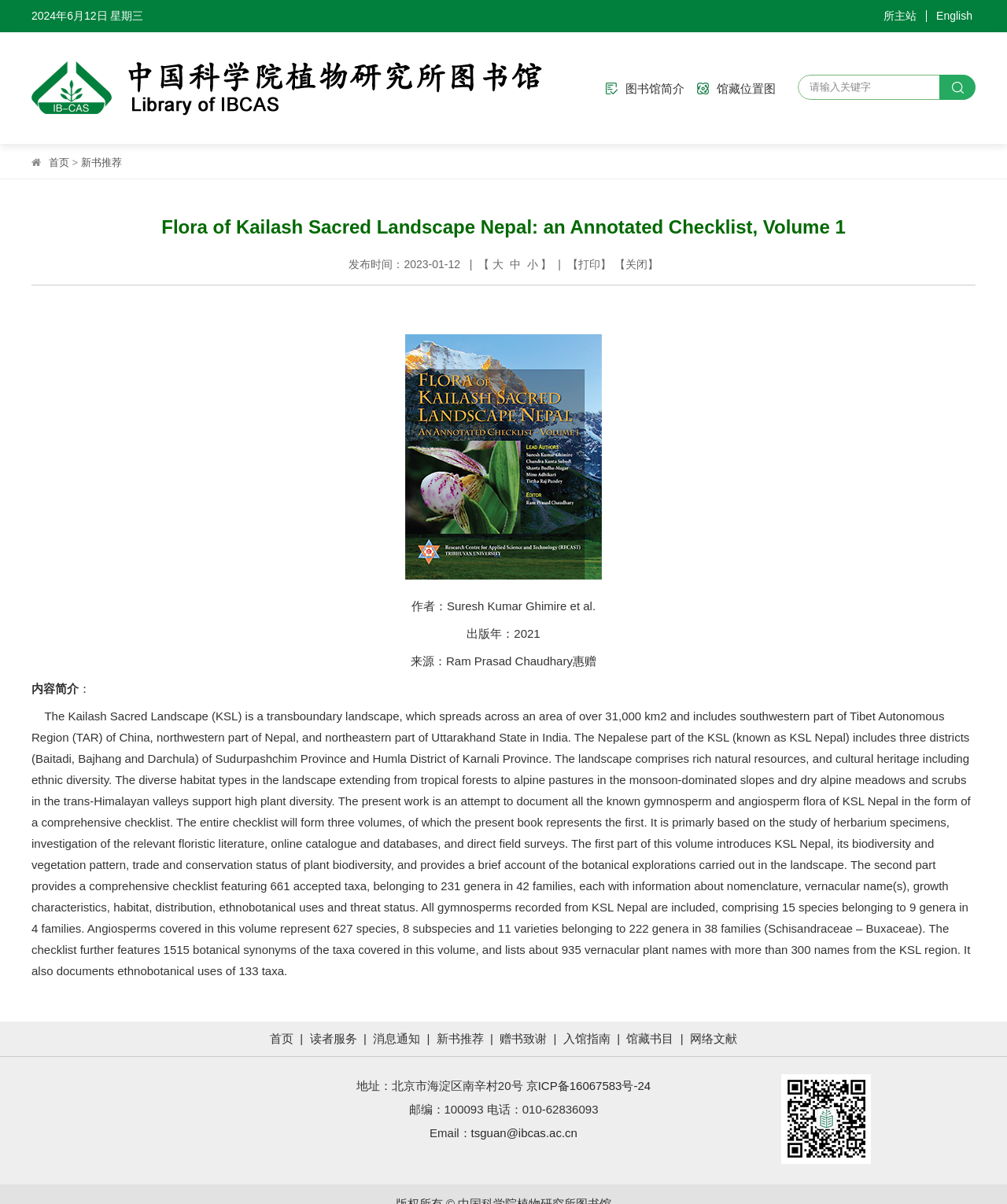Give a concise answer of one word or phrase to the question: 
What is the language of the webpage?

Chinese